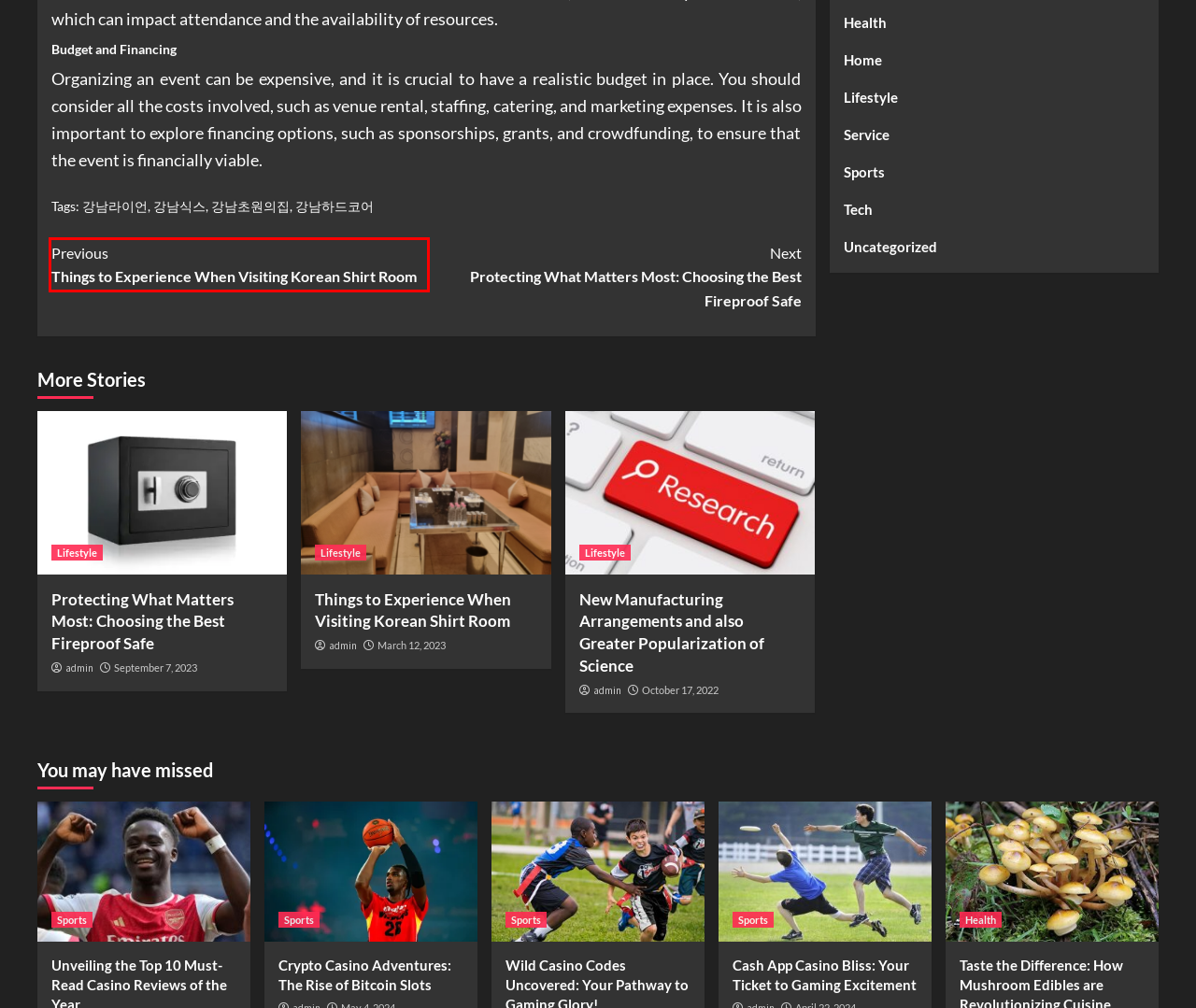Examine the screenshot of a webpage with a red bounding box around a UI element. Select the most accurate webpage description that corresponds to the new page after clicking the highlighted element. Here are the choices:
A. Uncategorized Archives - Campvishus
B. Things to Experience When Visiting Korean Shirt Room - Campvishus
C. 강남초원의집 Archives - Campvishus
D. 강남하드코어 Archives - Campvishus
E. Protecting What Matters Most: Choosing the Best Fireproof Safe - Campvishus
F. Home Archives - Campvishus
G. Sports Archives - Campvishus
H. Cash App Casino Bliss: Your Ticket to Gaming Excitement - Campvishus

B